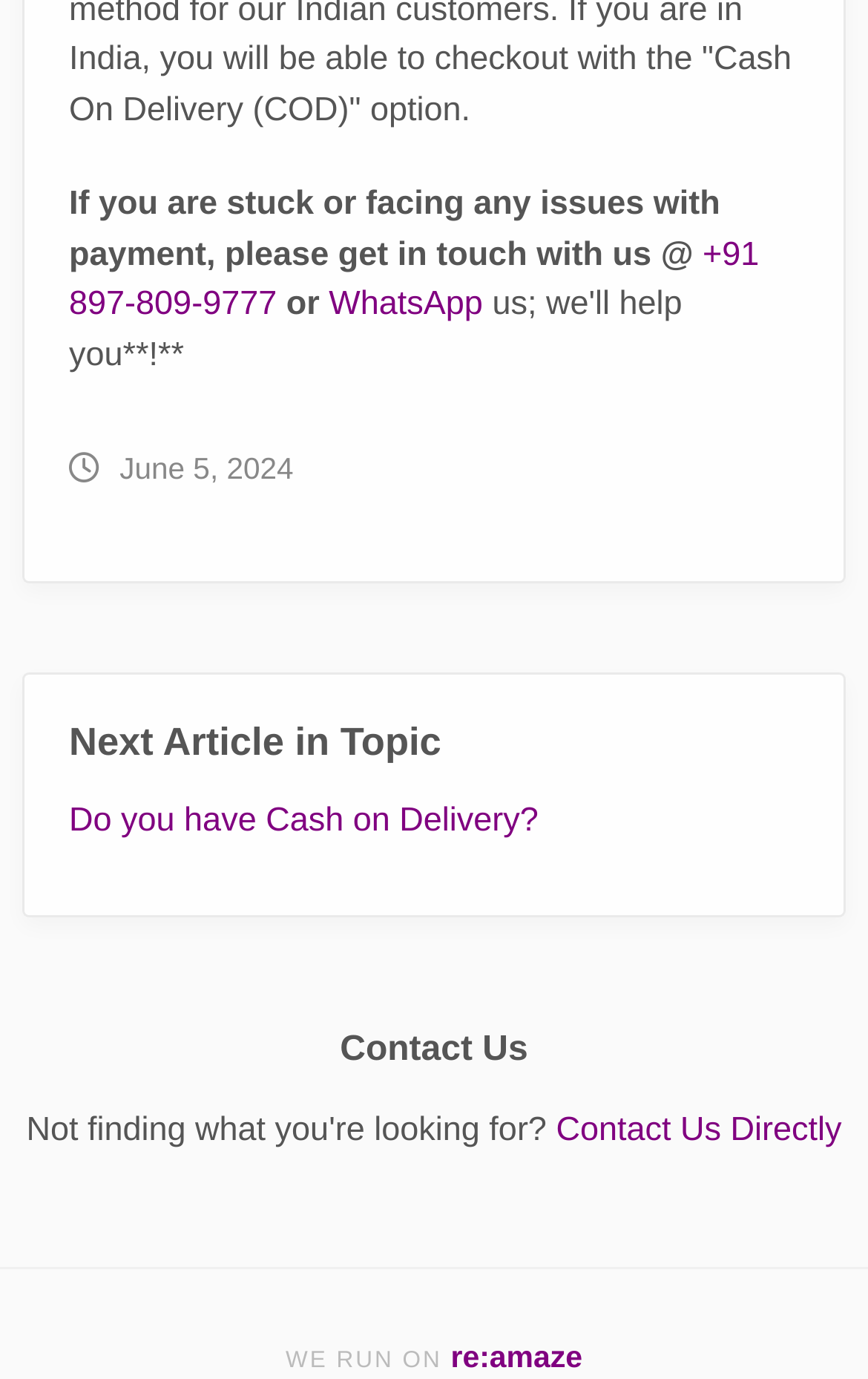Use a single word or phrase to answer the question:
What is the date mentioned on the webpage?

June 5, 2024